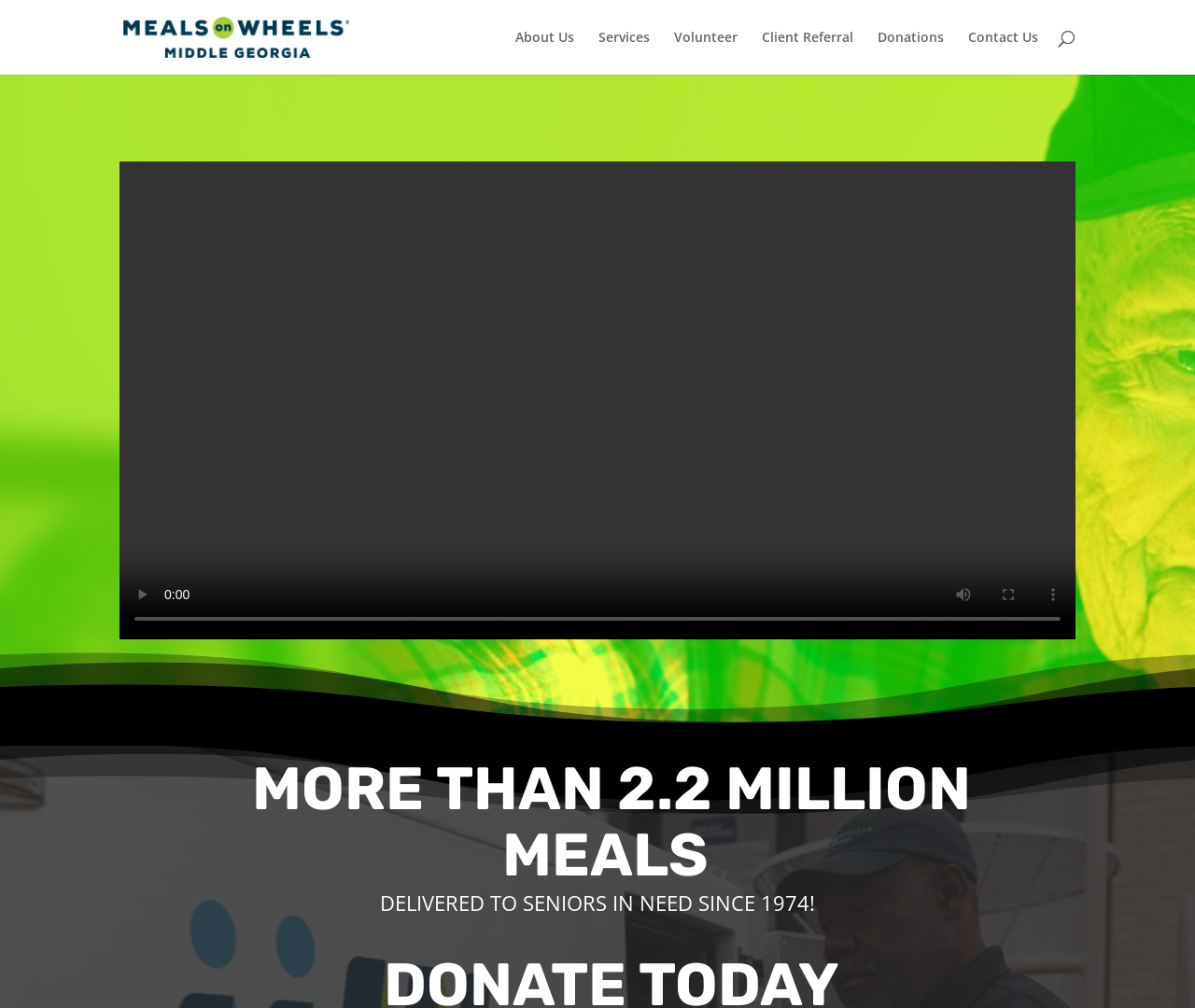Please identify the bounding box coordinates of the element on the webpage that should be clicked to follow this instruction: "search". The bounding box coordinates should be given as four float numbers between 0 and 1, formatted as [left, top, right, bottom].

[0.1, 0.0, 0.9, 0.001]